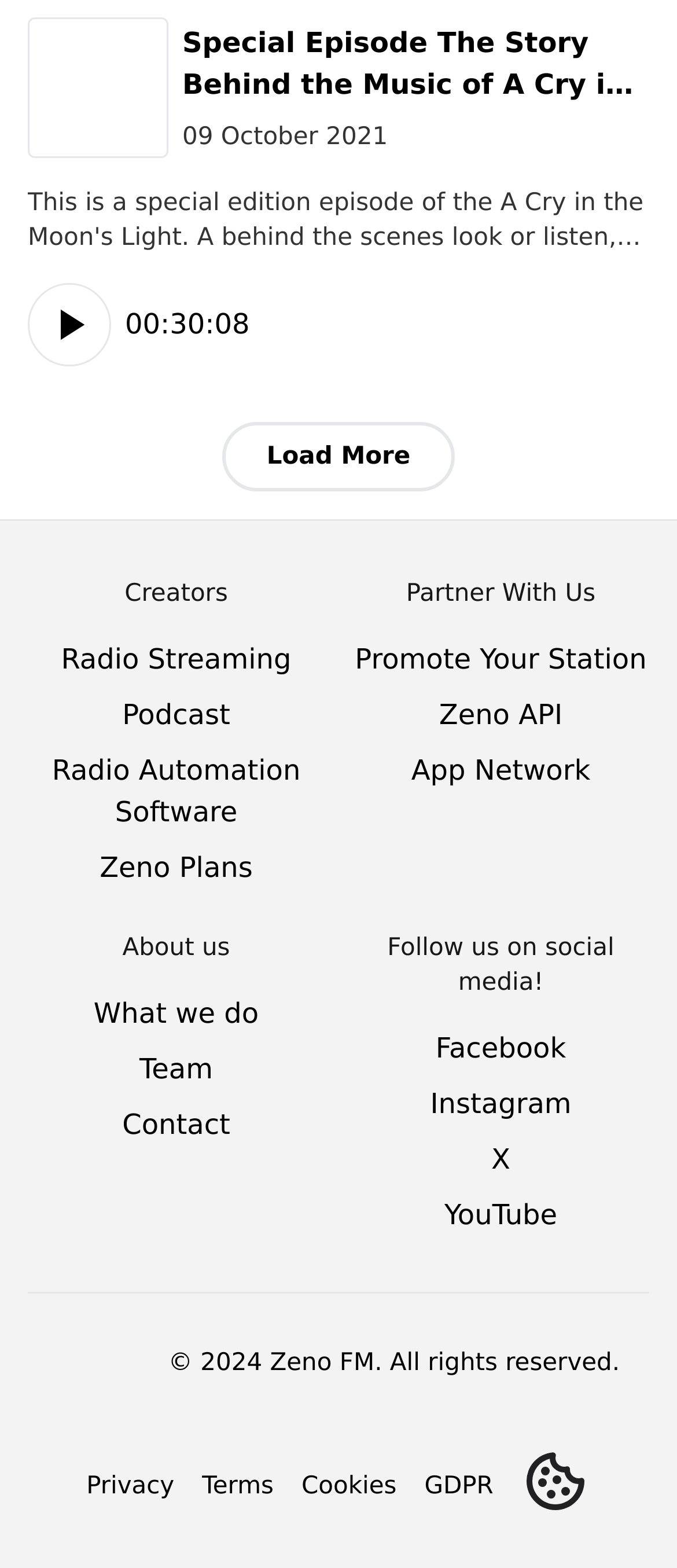Refer to the element description Radio Automation Software and identify the corresponding bounding box in the screenshot. Format the coordinates as (top-left x, top-left y, bottom-right x, bottom-right y) with values in the range of 0 to 1.

[0.077, 0.481, 0.444, 0.528]